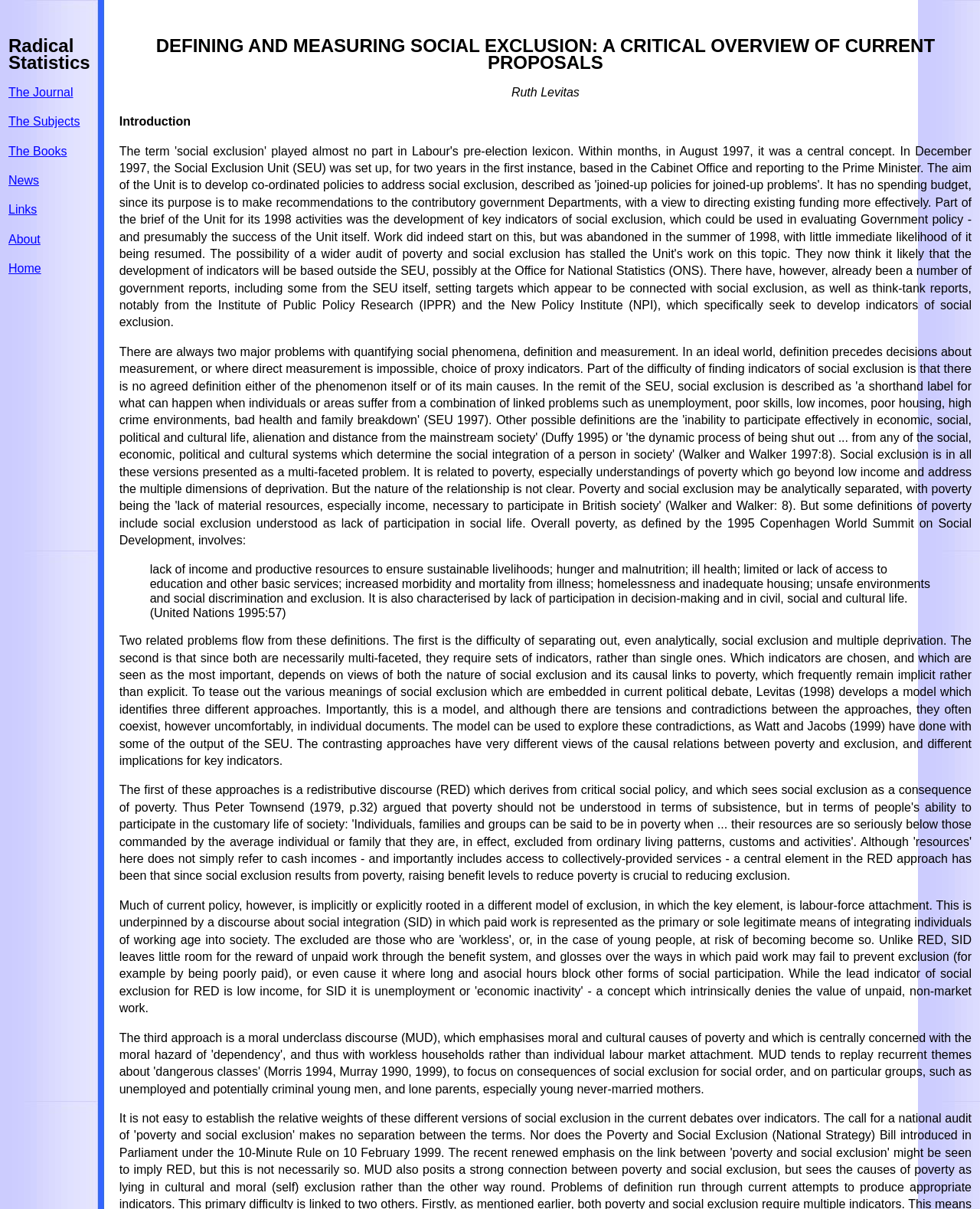Give a short answer to this question using one word or a phrase:
How many columns are in the top table?

3